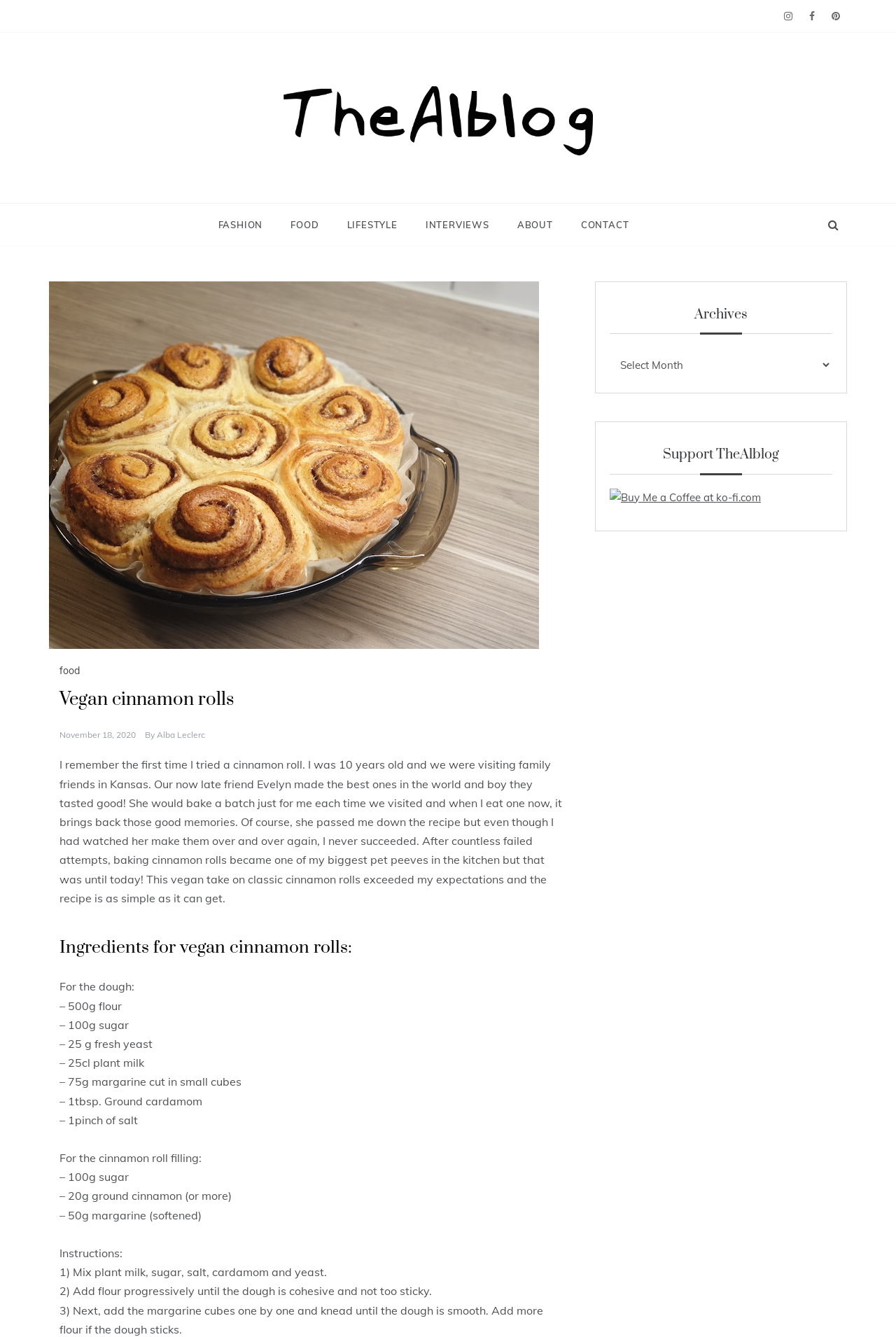Construct a comprehensive caption that outlines the webpage's structure and content.

This webpage is about vegan cinnamon rolls, with a focus on a recipe and personal story. At the top, there is a logo and a link to "TheAlblog" on the left, accompanied by a heading with the same text. To the right of the logo, there are several links to different categories, including "FASHION", "FOOD", "LIFESTYLE", "INTERVIEWS", "ABOUT", and "CONTACT".

Below the top section, there is a large image of cinnamon rolls, taking up most of the width of the page. Above the image, there is a heading that reads "Vegan cinnamon rolls" and a link to the category "food". Below the image, there is a personal story about the author's experience with cinnamon rolls, including a recipe that they have developed.

The recipe is divided into sections, including "Ingredients for vegan cinnamon rolls" and "Instructions". The ingredients are listed in a series of short paragraphs, with each ingredient on a new line. The instructions are also listed in a series of short paragraphs, with each step numbered.

To the right of the main content, there are several sections, including "Archives", "Support TheAlblog", and a link to "Buy Me a Coffee at ko-fi.com" with an accompanying image.